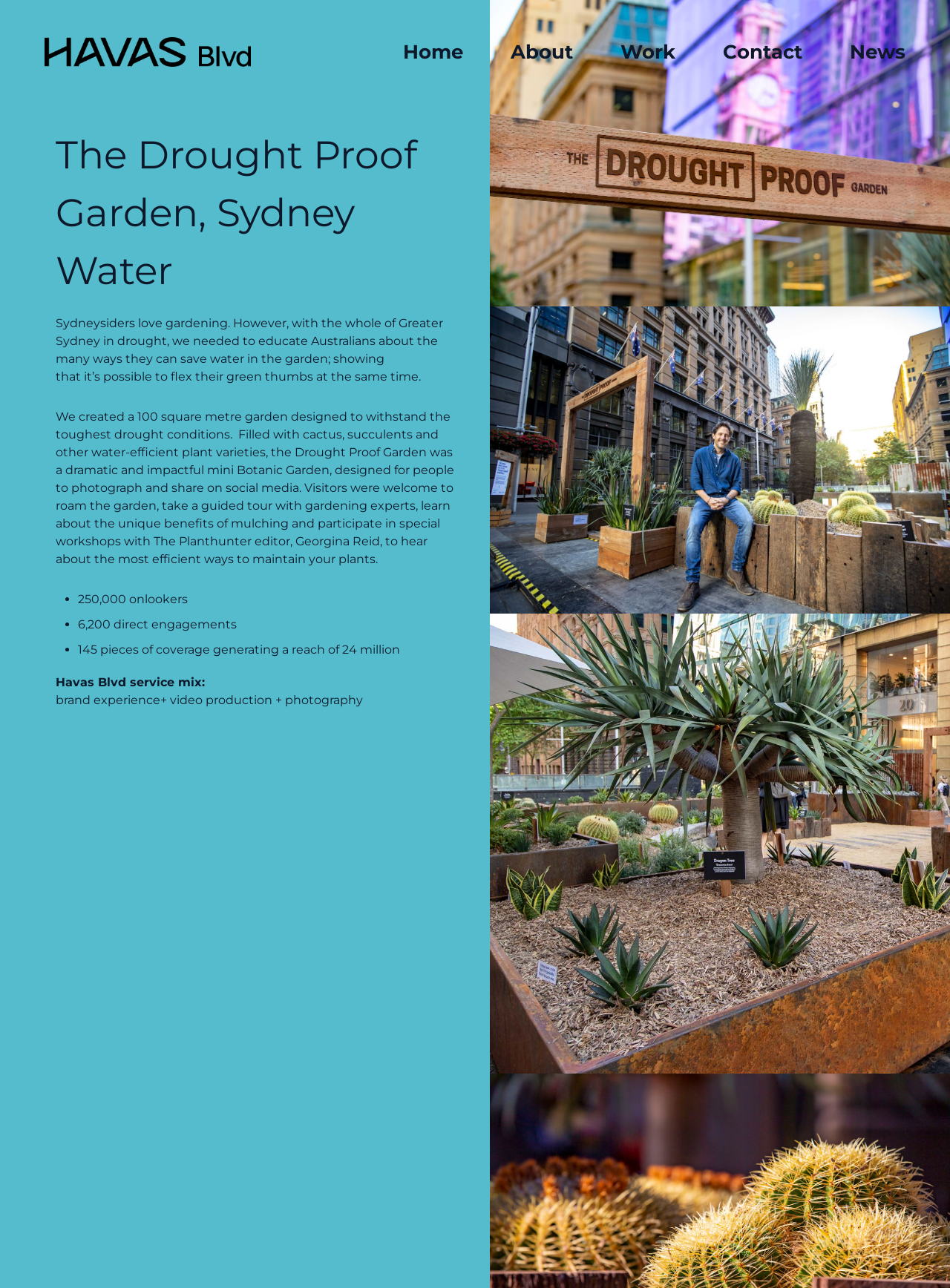Determine the bounding box coordinates for the UI element matching this description: "Work".

[0.653, 0.033, 0.711, 0.048]